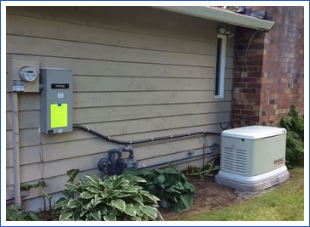Analyze the image and provide a detailed caption.

The image showcases a residential setting featuring a Generac® whole home generator installed outside a house. The generator is positioned on a concrete base next to the wall, illustrating a practical emergency power solution for homeowners. To the left of the generator, there are visible utility components, including a meter and gas line connections, indicating the integration of the generator into the home's existing utility systems. Lush green plants adorn the area in front of the generator, adding a touch of nature to this functional installation. This setup emphasizes the significance of having reliable backup power systems, particularly in regions prone to outages.